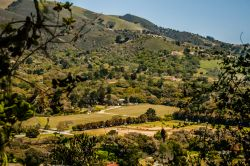What type of landscape is depicted in the image?
Provide a detailed answer to the question, using the image to inform your response.

The caption describes the background of the image as 'majestic mountains, their rugged contours softened by a blanket of vegetation', which suggests that the landscape is mountainous.